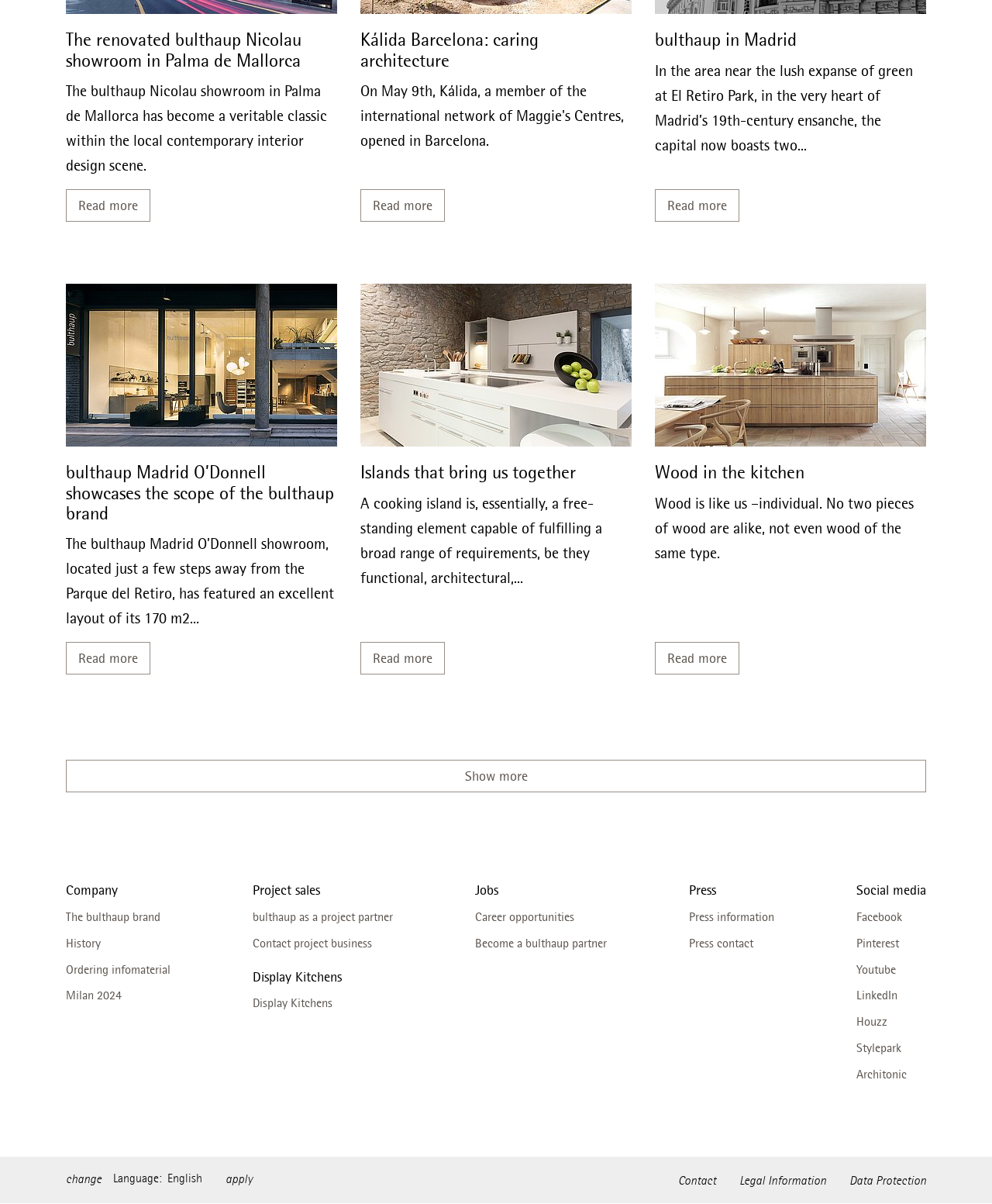Please specify the bounding box coordinates of the region to click in order to perform the following instruction: "Learn about Kálida Barcelona: caring architecture".

[0.363, 0.157, 0.448, 0.184]